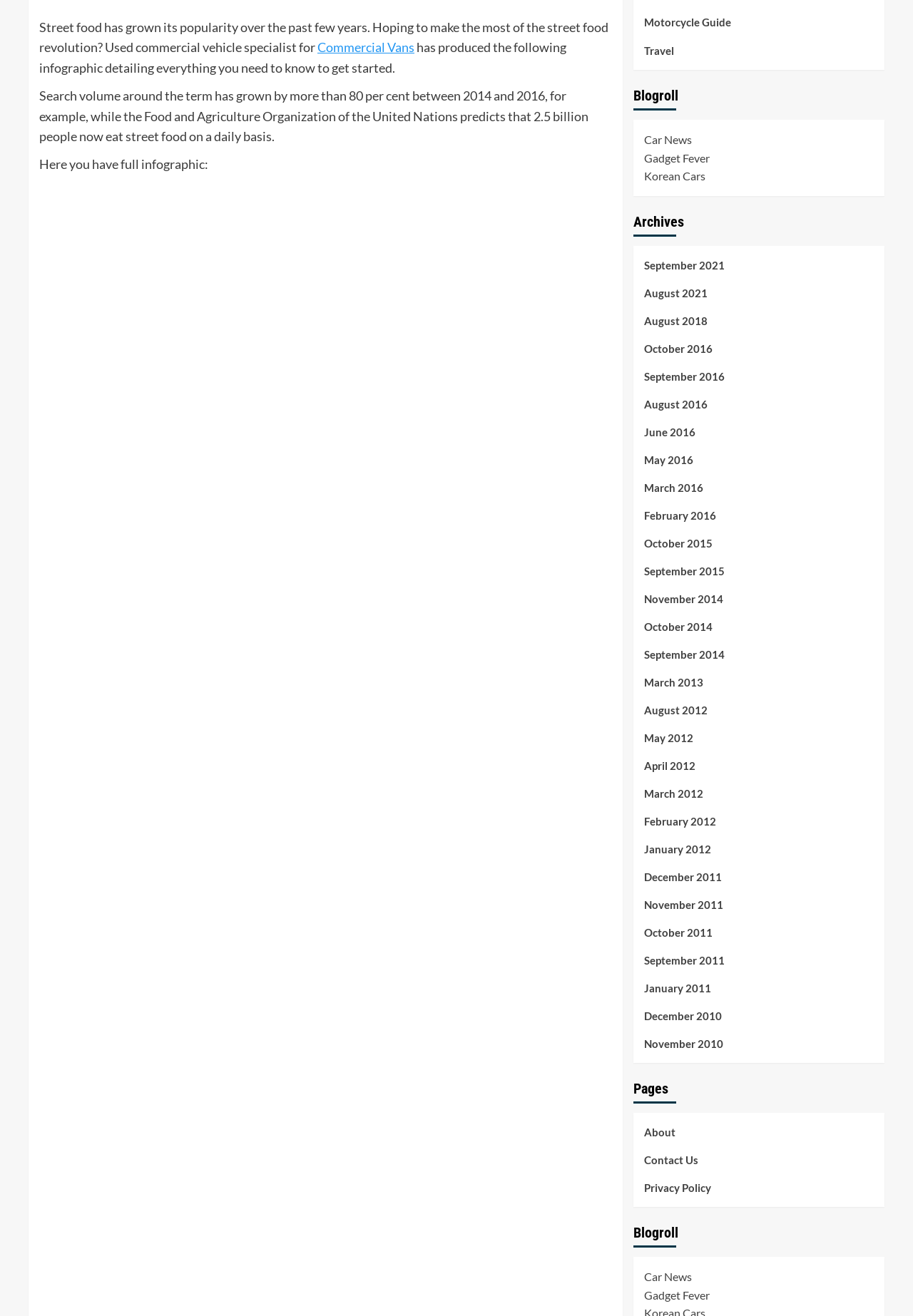Provide a short, one-word or phrase answer to the question below:
What type of vehicle is mentioned in the text?

Commercial Vans